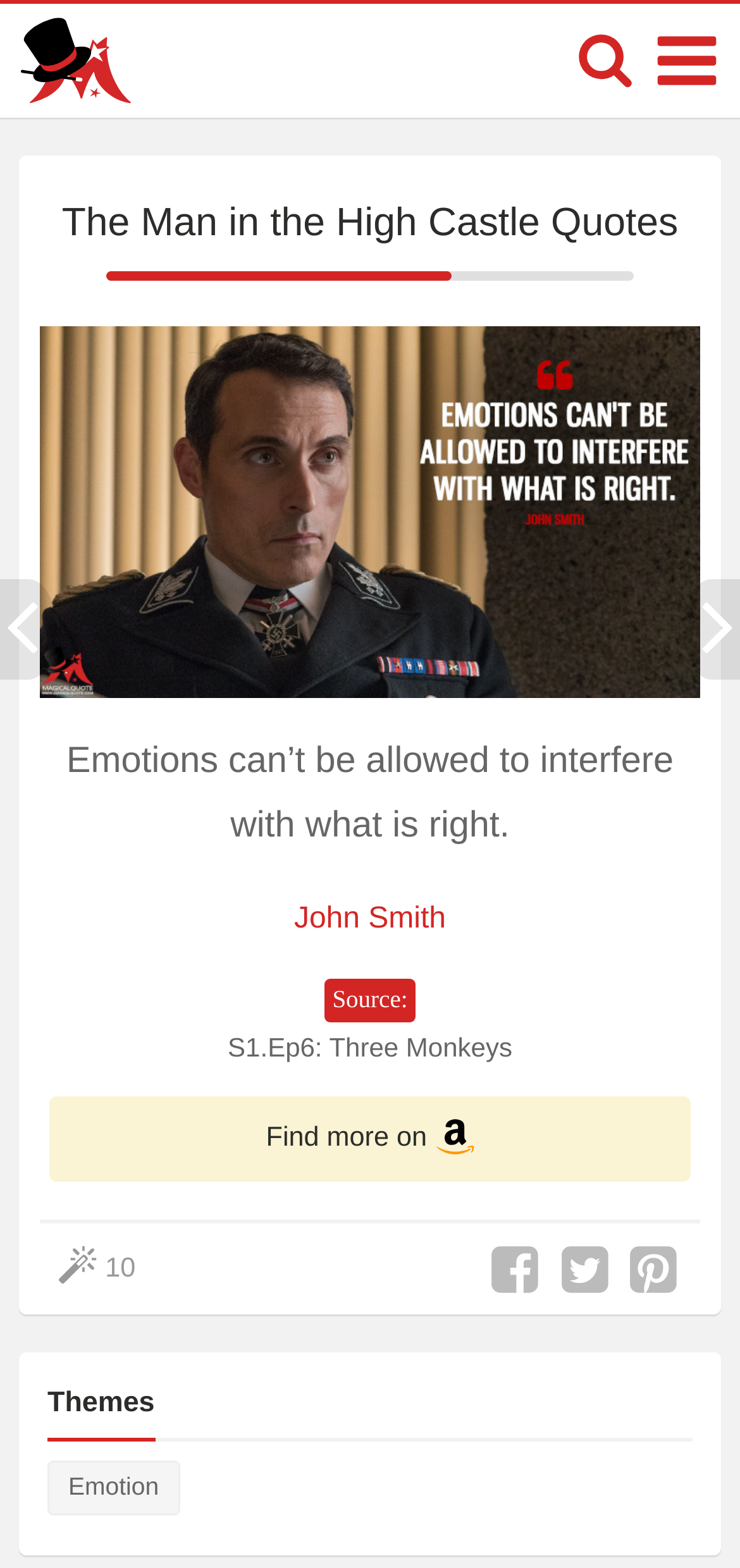Locate the bounding box coordinates of the UI element described by: "John Smith". The bounding box coordinates should consist of four float numbers between 0 and 1, i.e., [left, top, right, bottom].

[0.397, 0.57, 0.603, 0.605]